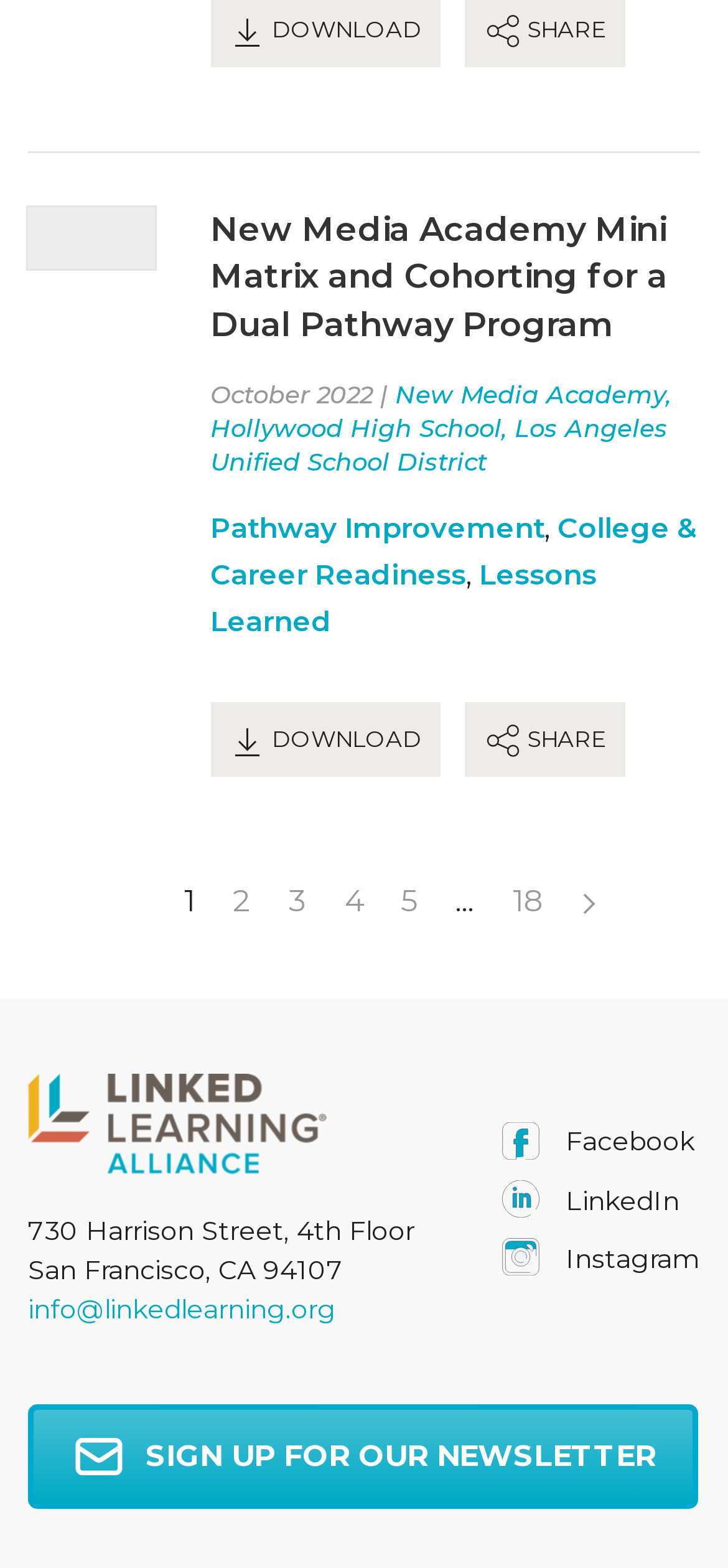Determine the bounding box coordinates for the HTML element mentioned in the following description: "Sign up for our newsletter". The coordinates should be a list of four floats ranging from 0 to 1, represented as [left, top, right, bottom].

[0.038, 0.895, 0.959, 0.962]